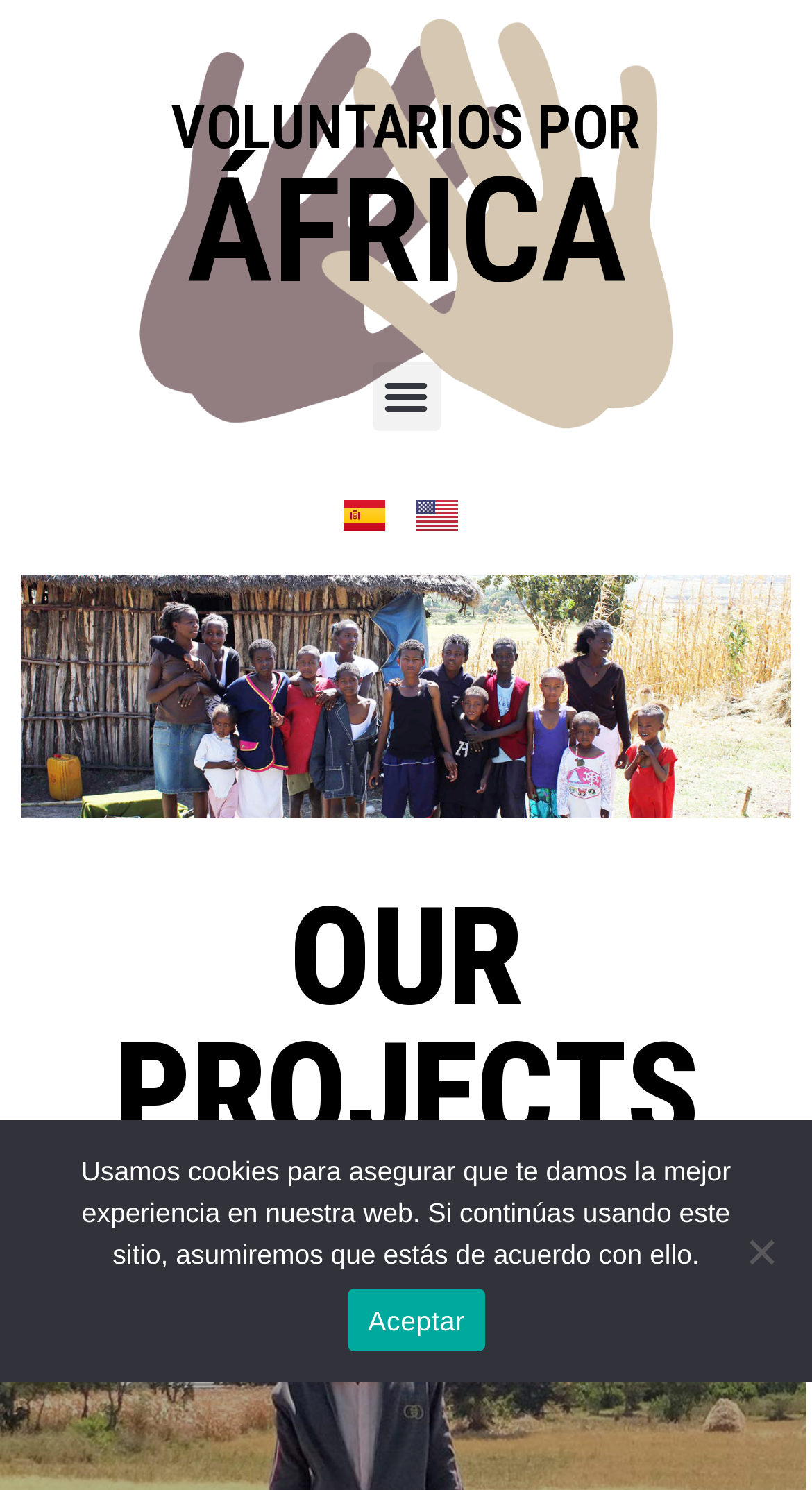Produce an extensive caption that describes everything on the webpage.

The webpage is titled "OUR PROJECTS – VoluntariosPorAfrica" and features a prominent heading "VOLUNTARIOS POR ÁFRICA" at the top-left corner. Below this heading is a link with the same text, followed by a logo image that takes up a significant portion of the top section.

To the right of the logo is a menu toggle button. Above this button are two language options, "Español" and "English", each accompanied by a small flag icon.

Below the top section is a large image that spans the width of the page, labeled "cabecera inicio". Above this image is a heading that reads "OUR PROJECTS".

At the very bottom of the page is a cookie notice dialog, which is not currently in focus. The dialog contains a paragraph of text explaining the use of cookies on the website, followed by an "Aceptar" button and a "No" option.

Overall, the webpage has a clean and simple layout, with a focus on the organization's projects and a clear call to action for language selection.